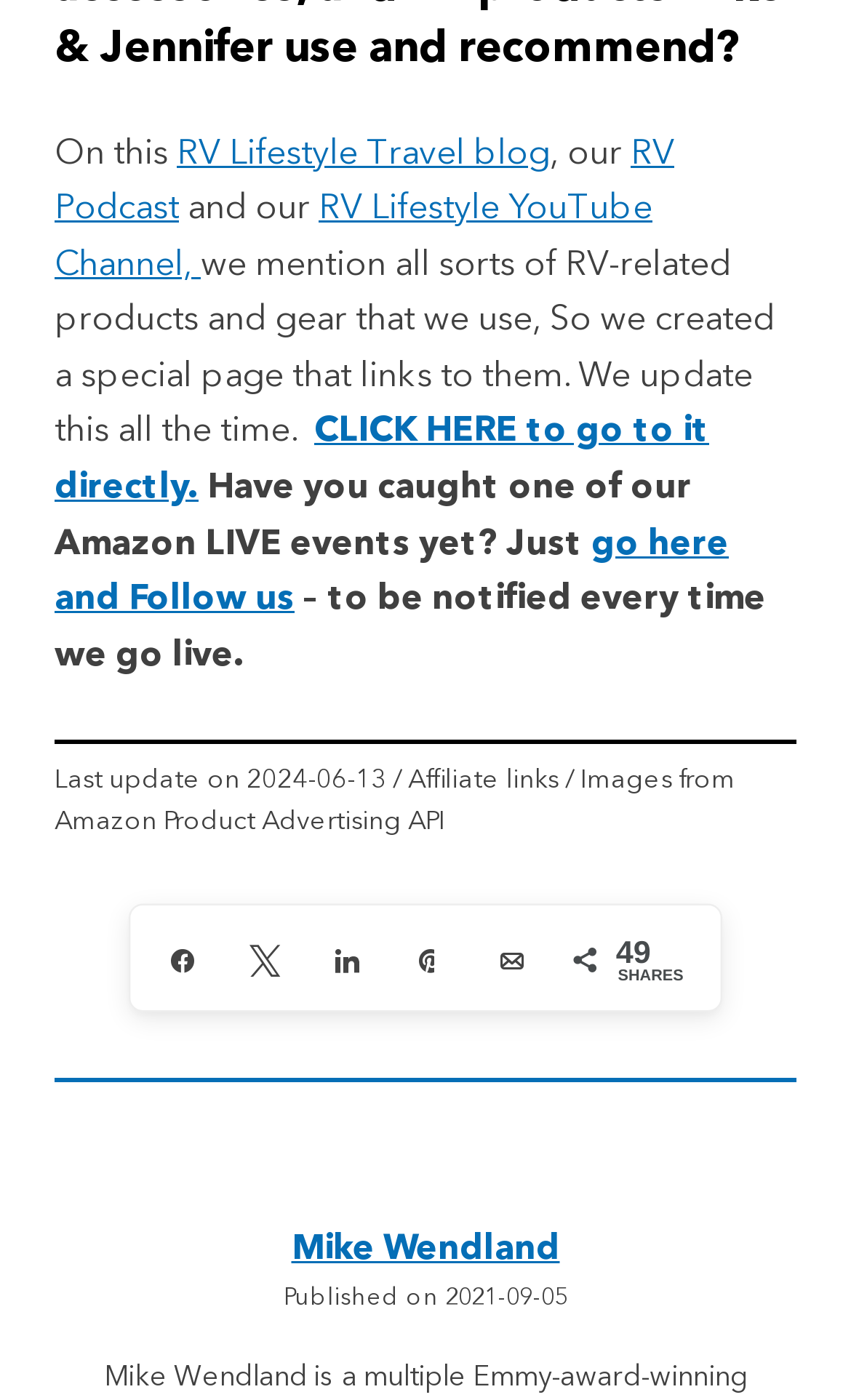Based on the image, give a detailed response to the question: What is the name of the RV Lifestyle YouTube Channel?

The webpage mentions the RV Lifestyle YouTube Channel, but it does not provide the specific name of the channel.